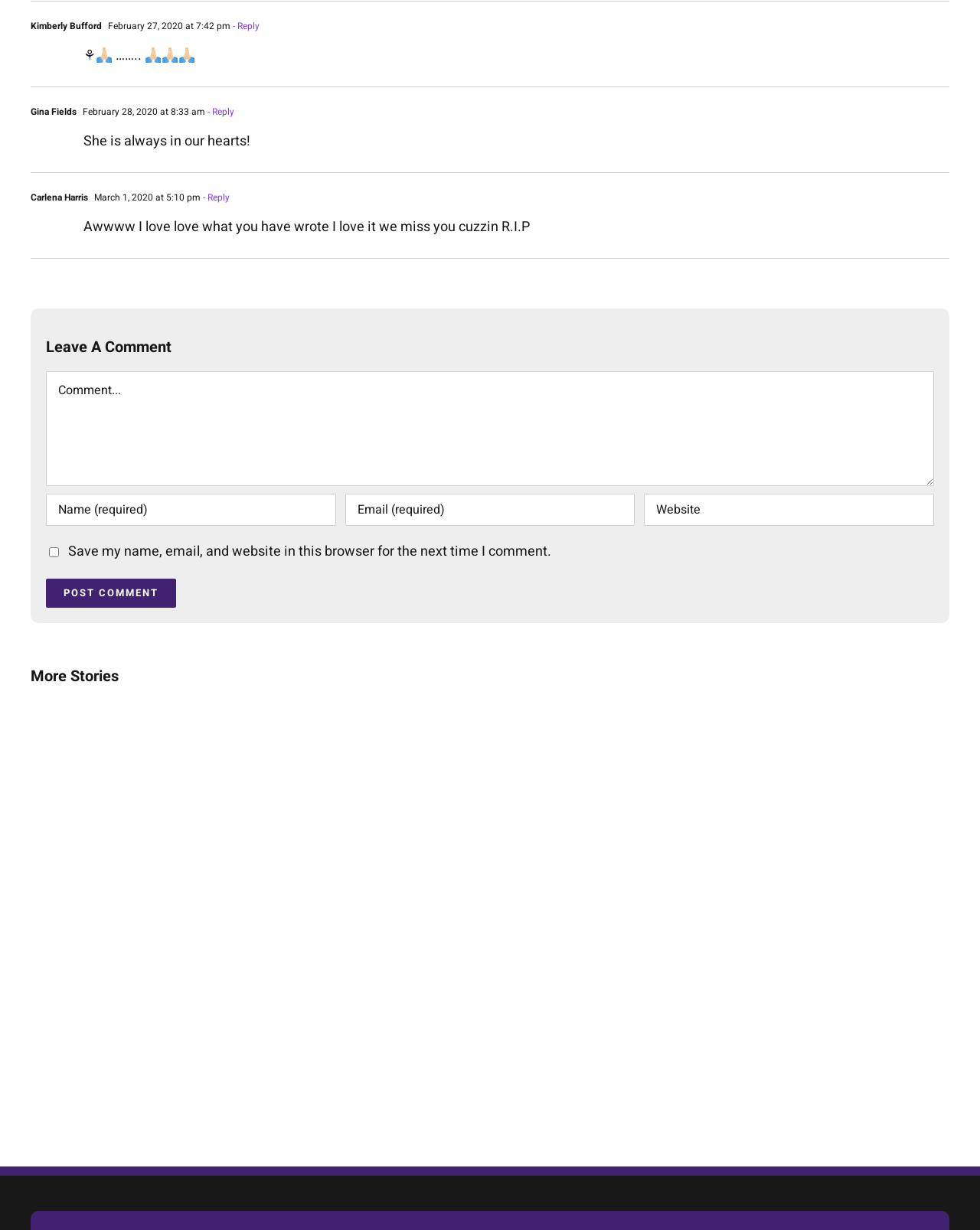Please find and report the bounding box coordinates of the element to click in order to perform the following action: "Post a comment". The coordinates should be expressed as four float numbers between 0 and 1, in the format [left, top, right, bottom].

[0.047, 0.47, 0.18, 0.494]